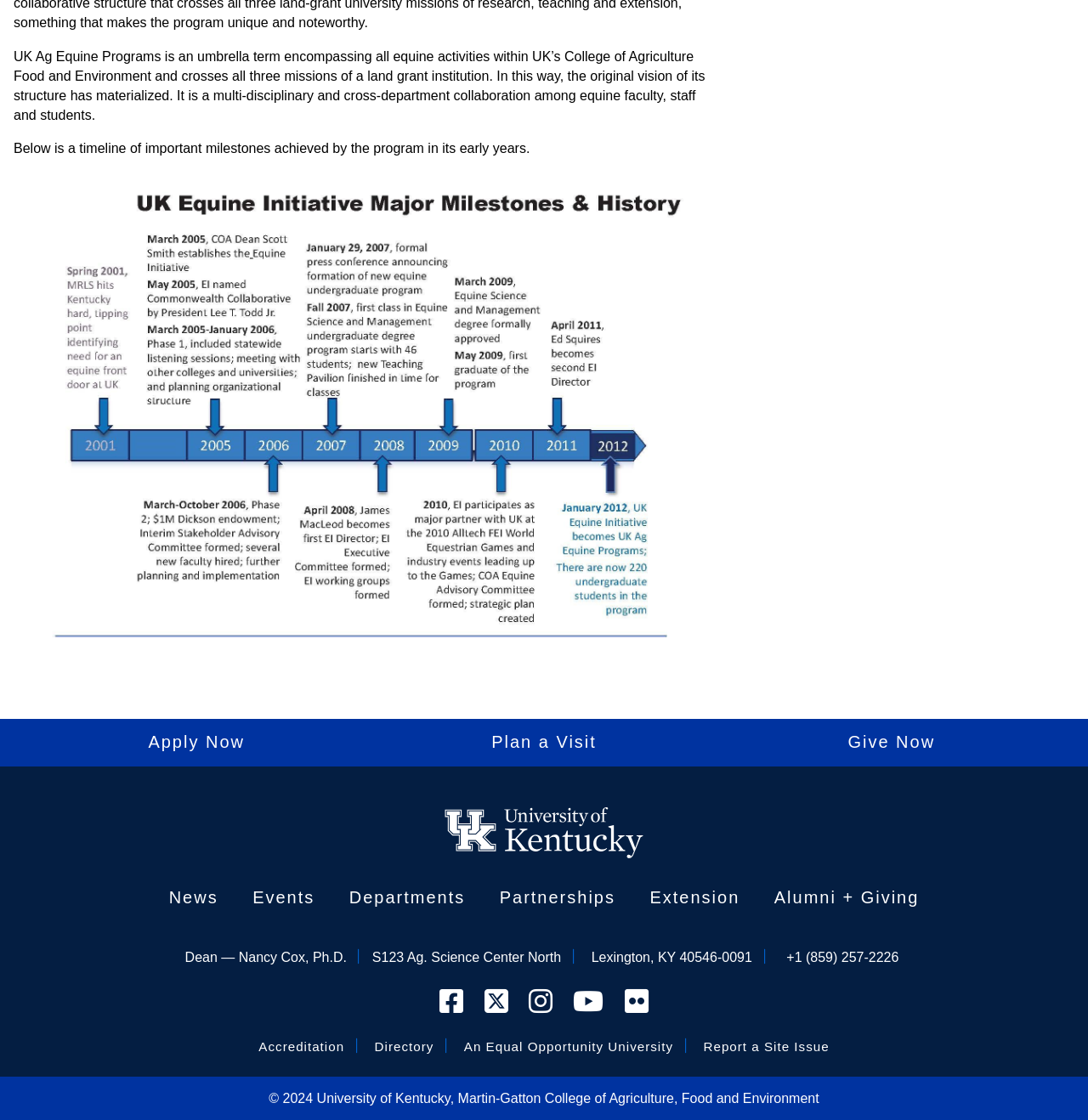Locate the bounding box coordinates of the region to be clicked to comply with the following instruction: "Apply to the UK Ag Equine Programs". The coordinates must be four float numbers between 0 and 1, in the form [left, top, right, bottom].

[0.131, 0.647, 0.23, 0.679]